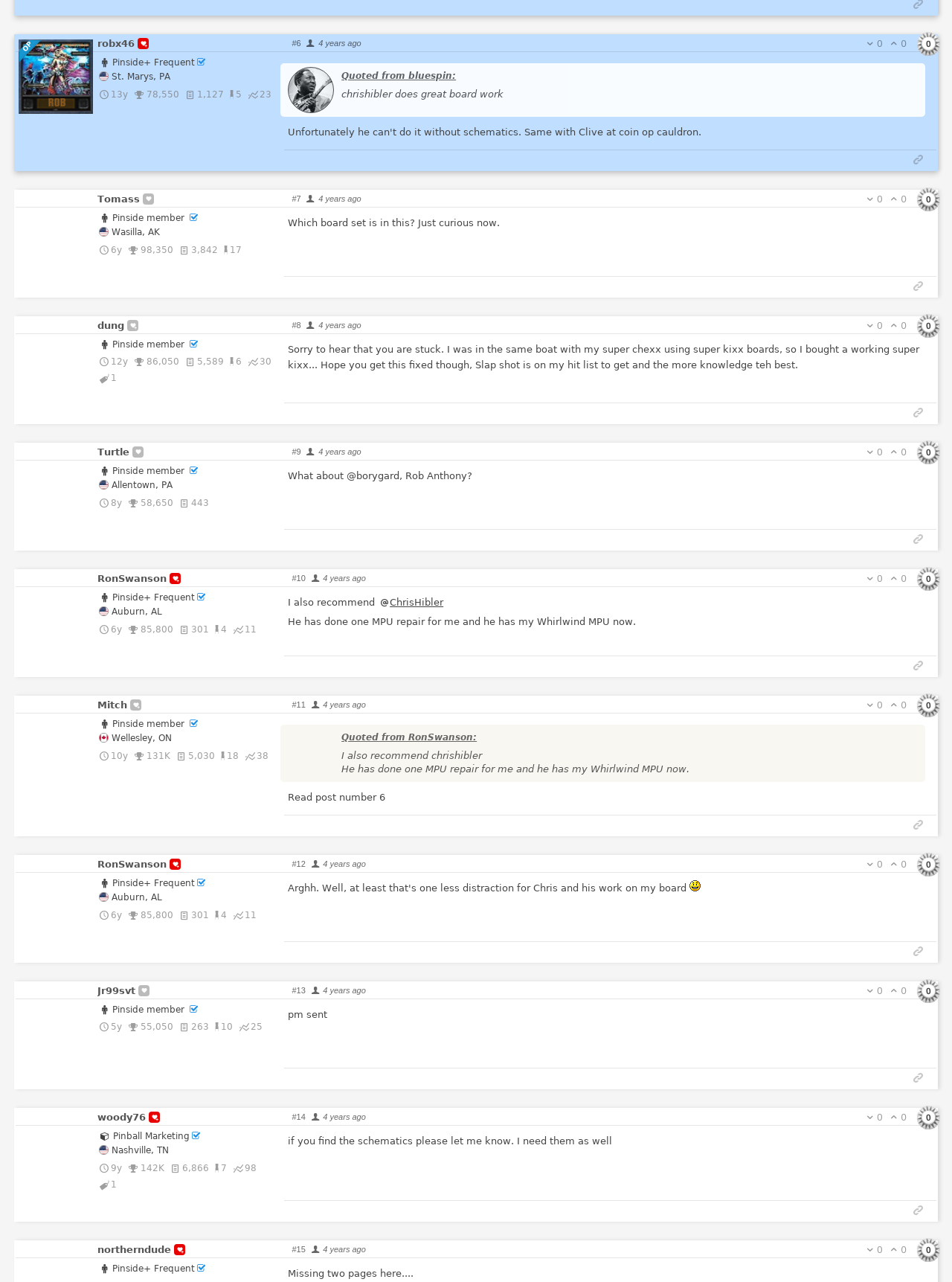From the webpage screenshot, predict the bounding box of the UI element that matches this description: "Pinball Marketing".

[0.103, 0.882, 0.199, 0.89]